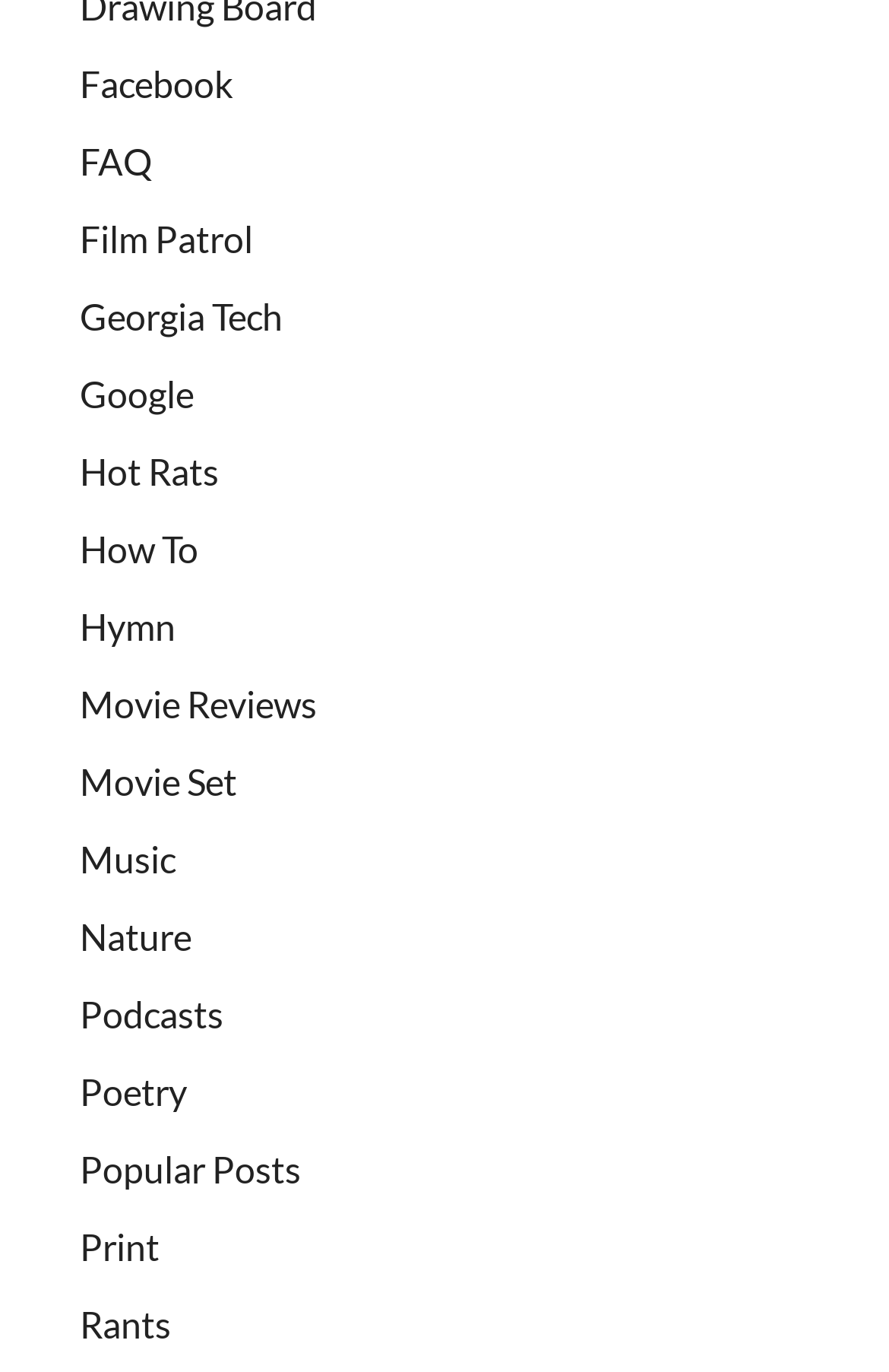Please identify the bounding box coordinates of the area I need to click to accomplish the following instruction: "listen to Podcasts".

[0.09, 0.722, 0.251, 0.754]